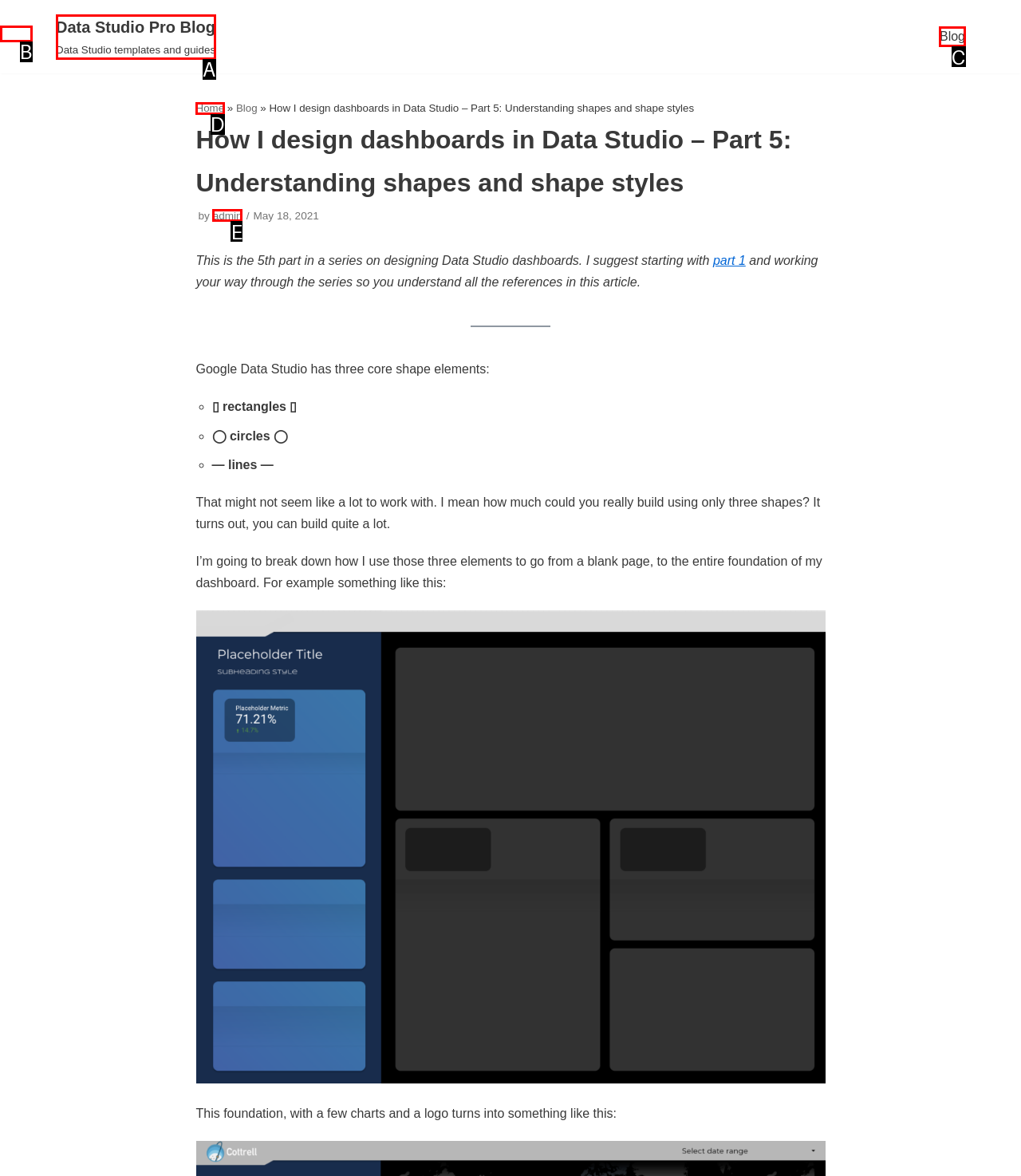Based on the description: World Cup 2014
Select the letter of the corresponding UI element from the choices provided.

None